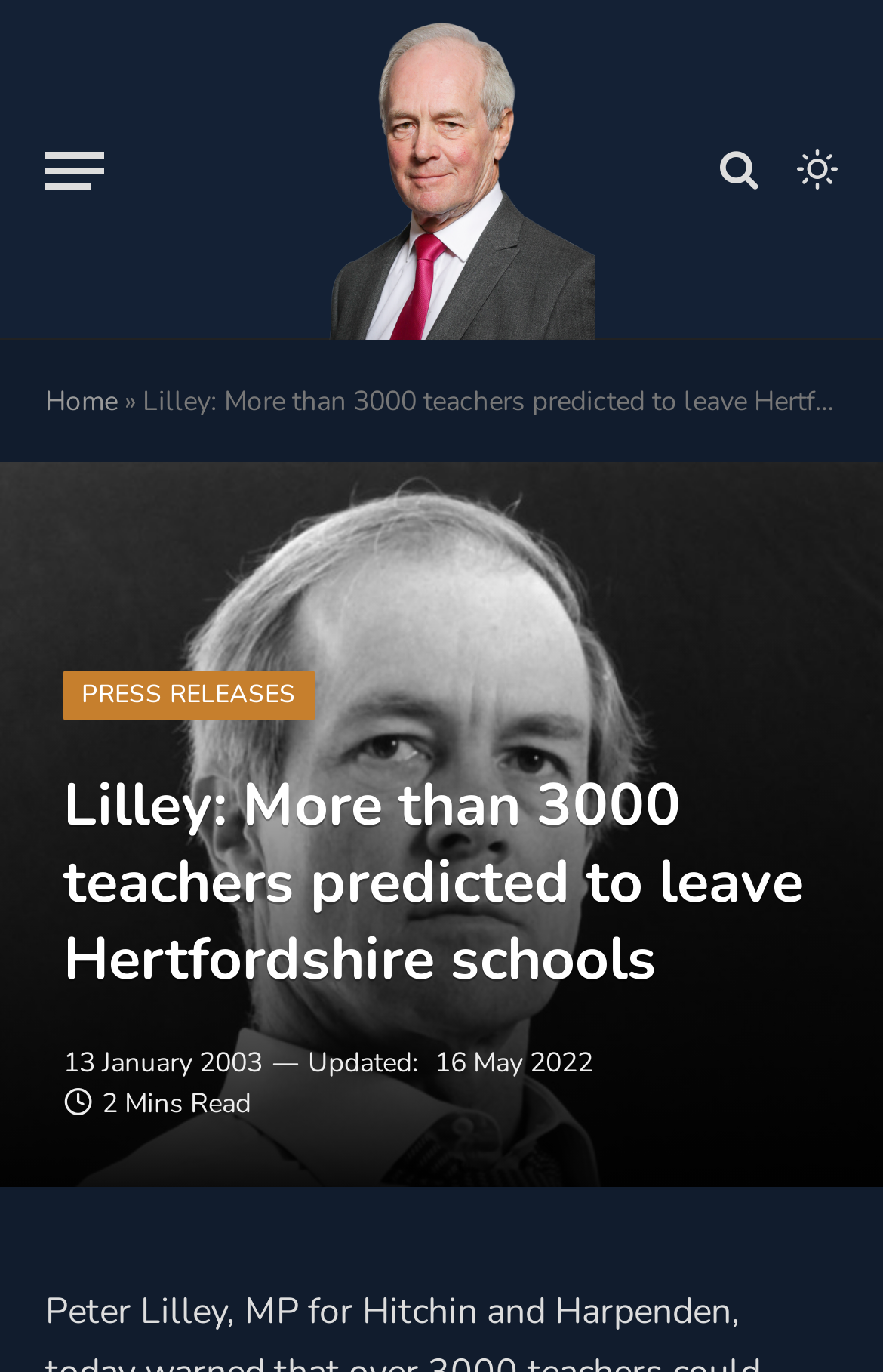Given the element description: "title="Rt Hon Lord Lilley"", predict the bounding box coordinates of this UI element. The coordinates must be four float numbers between 0 and 1, given as [left, top, right, bottom].

[0.195, 0.0, 0.767, 0.248]